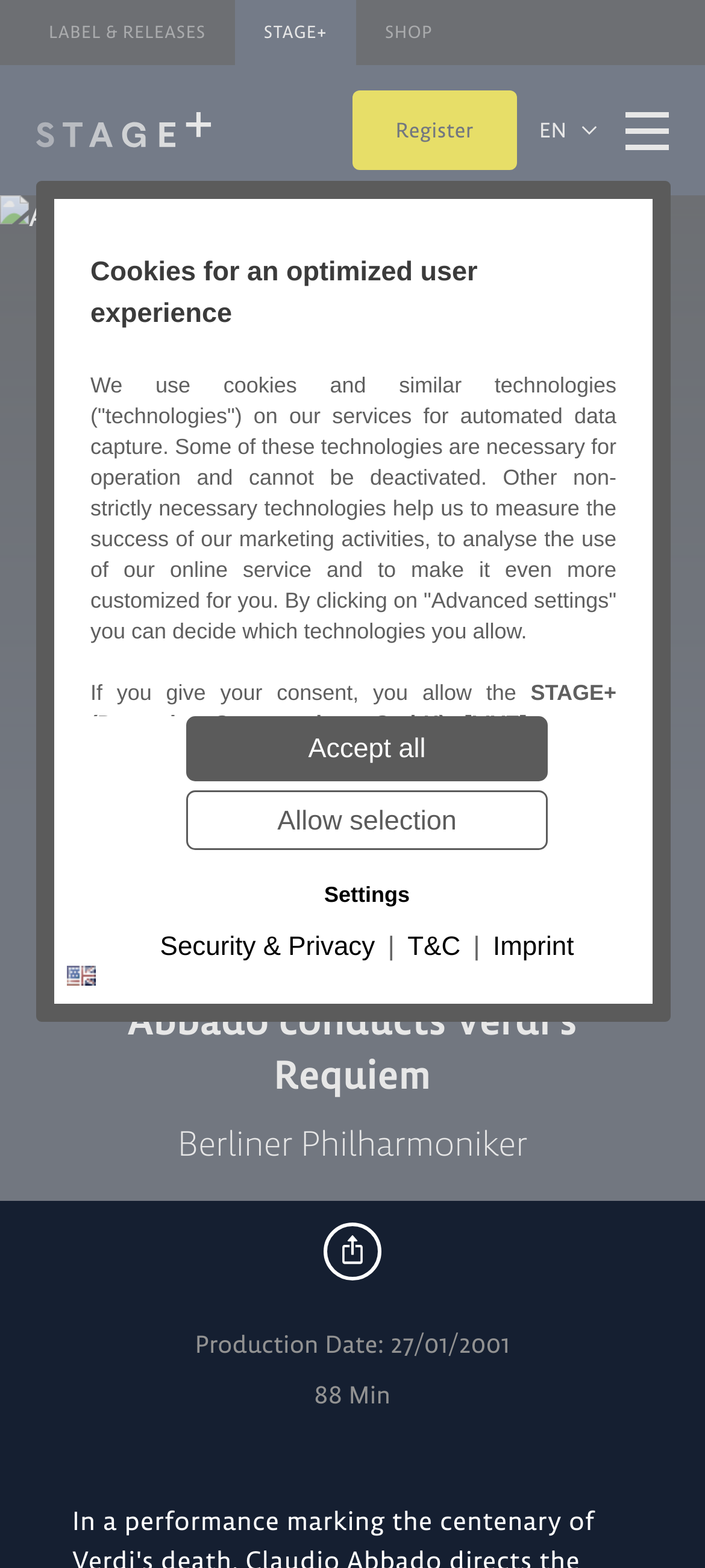Given the description of the UI element: "aria-label="More Information" title="More Information"", predict the bounding box coordinates in the form of [left, top, right, bottom], with each value being a float between 0 and 1.

[0.618, 0.556, 0.731, 0.607]